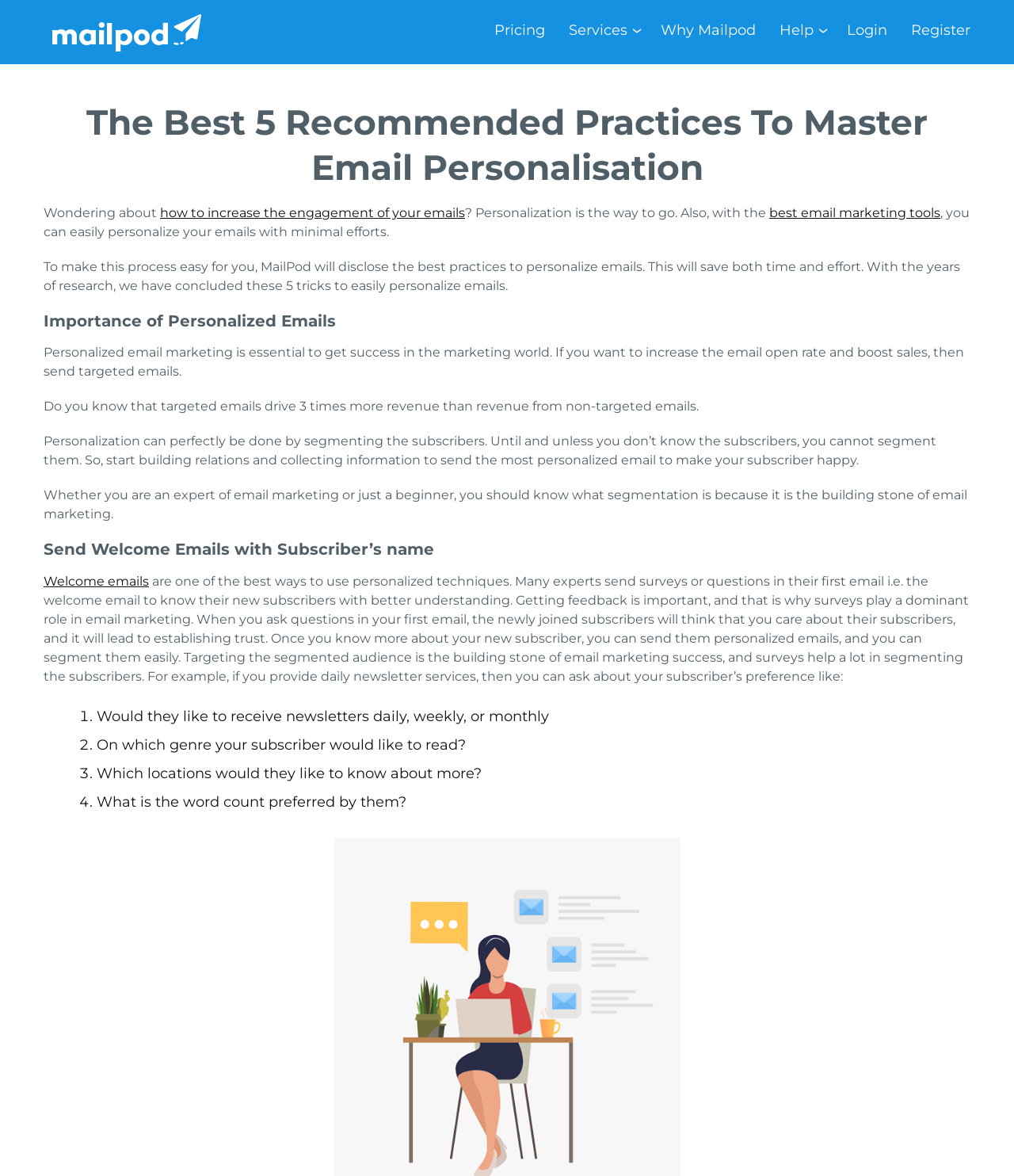Generate a comprehensive description of the contents of the webpage.

This webpage is about email personalization and its importance in email marketing. At the top, there is a header section with links to various pages, including "Pricing", "Services", "Email Newsletters", and more. Below the header, there is a main content section with a heading "The Best 5 Recommended Practices To Master Email Personalisation". 

The main content is divided into several sections. The first section introduces the concept of email personalization, stating that it is essential to increase email engagement and that the best email marketing tools can help with personalization. 

The next section, "Importance of Personalized Emails", explains the benefits of personalized email marketing, including increased open rates and revenue. It also mentions the importance of segmenting subscribers to send targeted emails.

The following sections provide tips and practices for email personalization, including sending welcome emails with the subscriber's name and using surveys to collect information about subscribers. There is a list of examples of questions that can be asked in welcome emails, such as frequency of newsletters, preferred genres, and locations of interest.

Throughout the page, there are links to other pages, such as "MailPod Email marketing solutions", "Email Automation", and "Video Tutorials", which suggest that the webpage is part of a larger website offering email marketing services and resources.